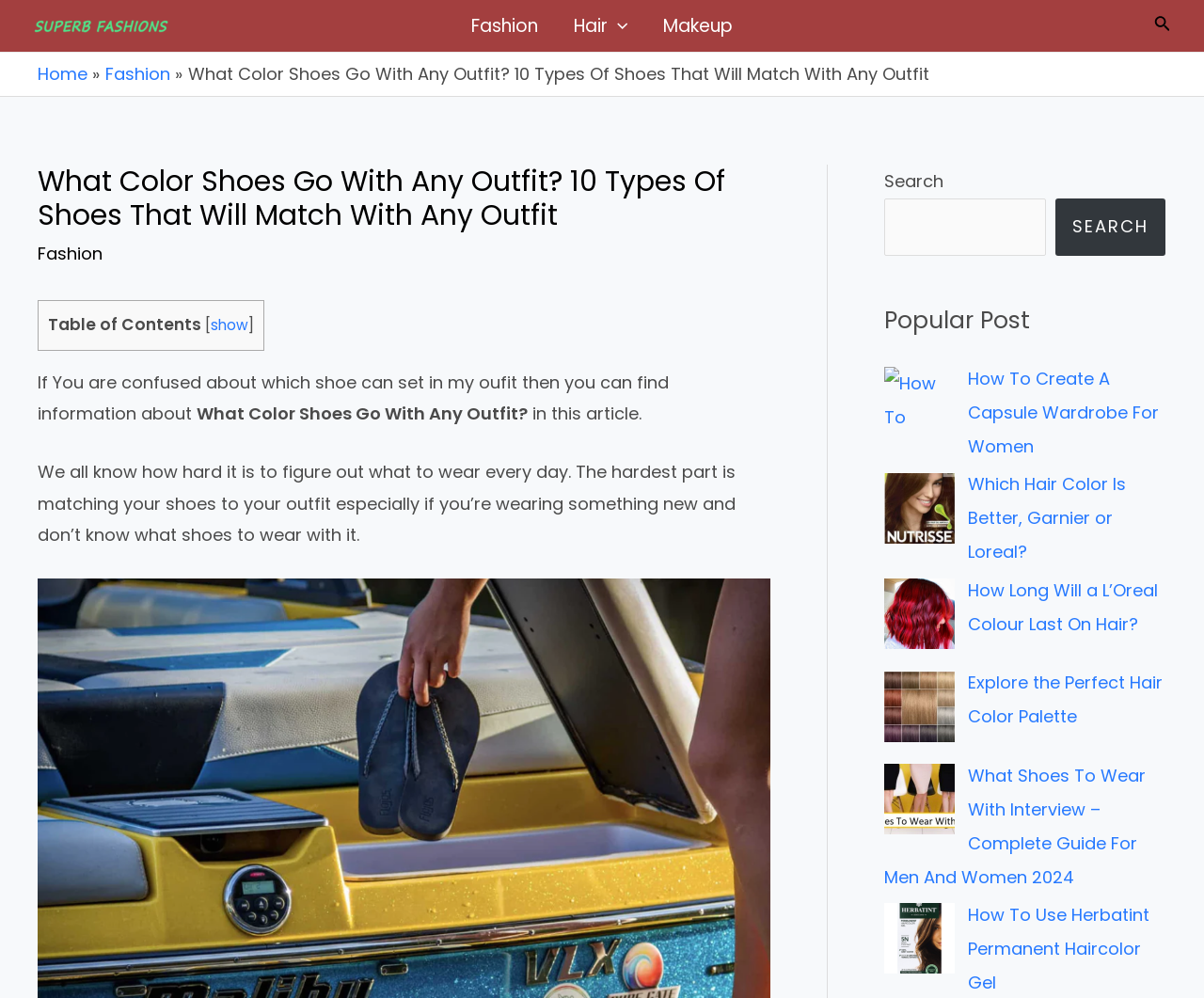Please provide the bounding box coordinates in the format (top-left x, top-left y, bottom-right x, bottom-right y). Remember, all values are floating point numbers between 0 and 1. What is the bounding box coordinate of the region described as: parent_node: SEARCH name="s"

[0.734, 0.199, 0.869, 0.256]